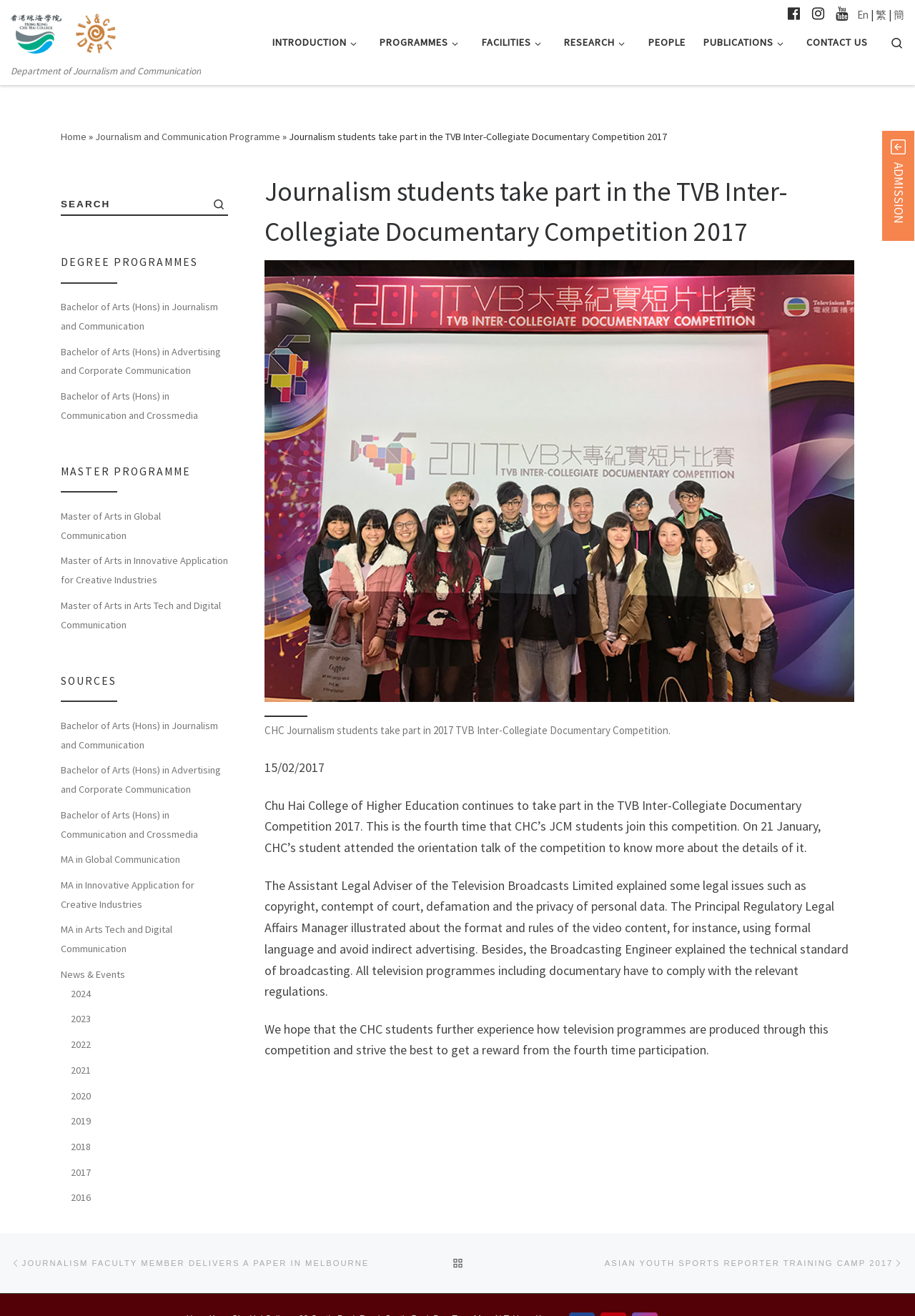Provide a comprehensive caption for the webpage.

The webpage is about the Department of Journalism and Communication at Chu Hai College of Higher Education, with a focus on the college's participation in the TVB Inter-Collegiate Documentary Competition 2017. 

At the top of the page, there is a navigation menu with links to different sections of the website, including "INTRODUCTION", "PROGRAMMES", "FACILITIES", "RESEARCH", "PEOPLE", "PUBLICATIONS", and "CONTACT US". Below the navigation menu, there is a search bar and a section with links to the college's social media profiles.

The main content of the page is an article about the college's participation in the TVB Inter-Collegiate Documentary Competition 2017. The article is divided into several sections, with headings and paragraphs of text. There is also a figure with a caption describing the competition.

To the left of the main content, there is a complementary section with links to different degree programs, master programs, and sources. There are also links to news and events, as well as a list of years from 2016 to 2024.

At the bottom of the page, there is a post navigation section with links to previous and next posts, as well as a link to return to the post list.